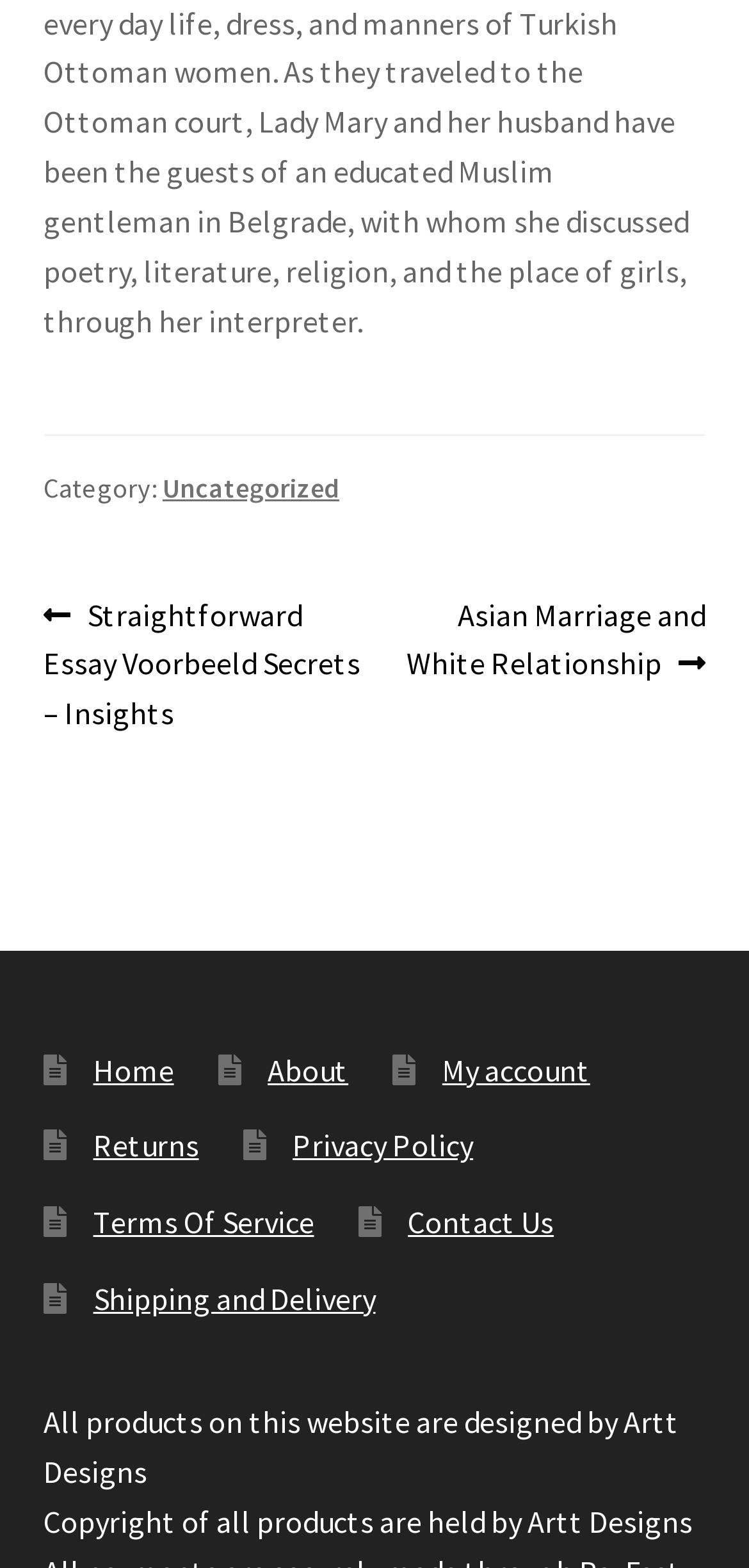Please locate the bounding box coordinates of the element that should be clicked to achieve the given instruction: "view contact us page".

[0.545, 0.767, 0.739, 0.791]